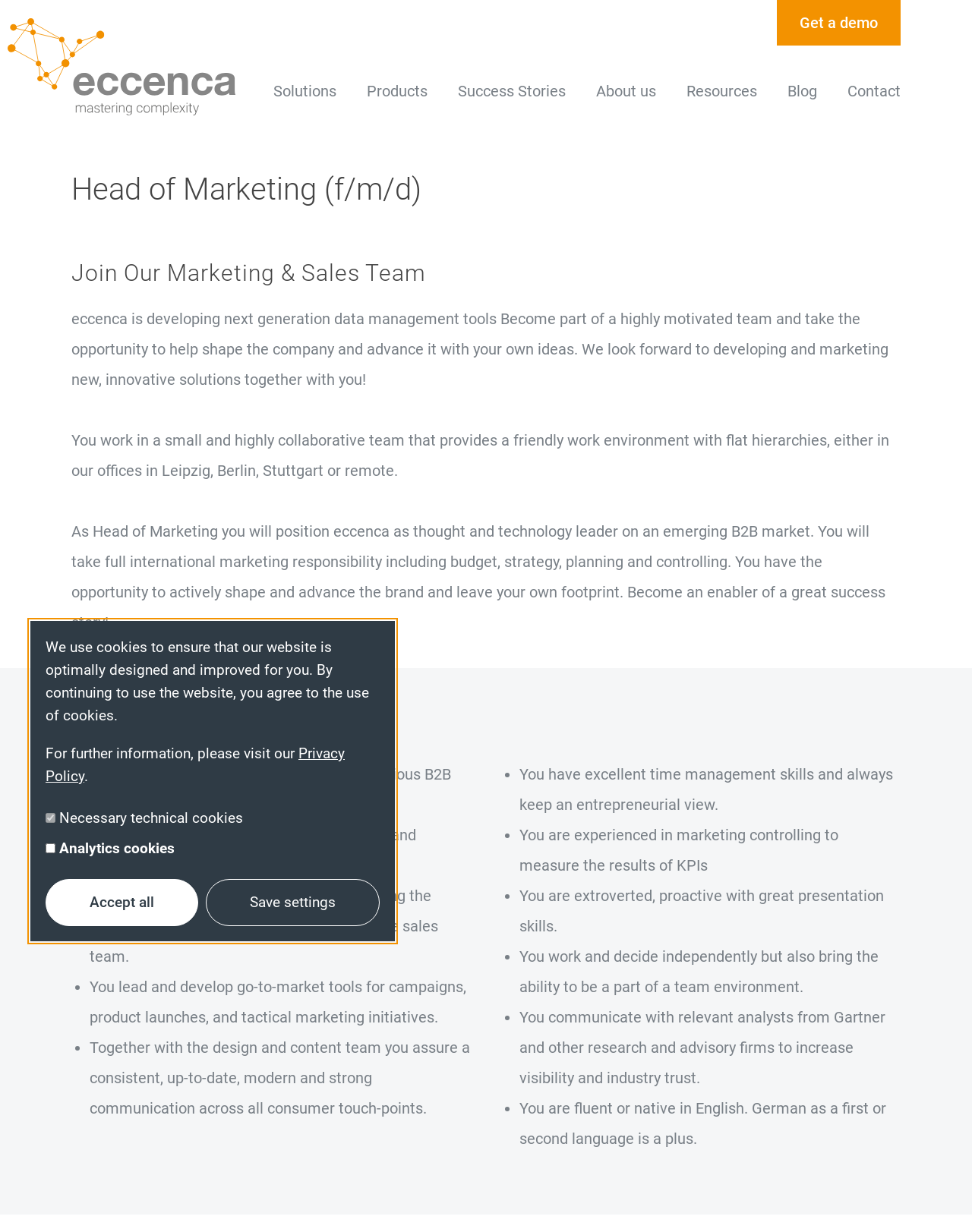Locate the heading on the webpage and return its text.

Head of Marketing (f/m/d)